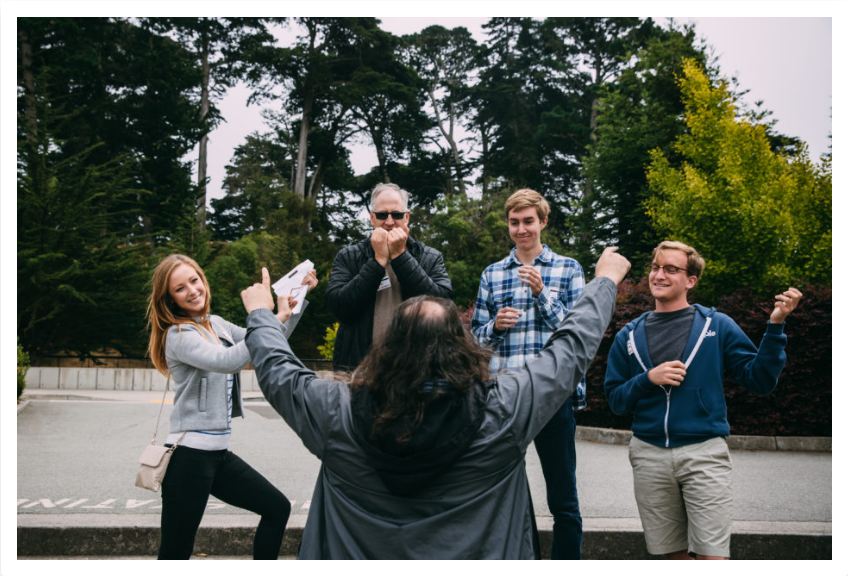Describe thoroughly the contents of the image.

The image captures a lively moment of camaraderie as a team enjoys their time outside the office, highlighting the importance of stepping away from the work environment. In a green, natural setting, five individuals are engaged in a fun interaction. The central figure, with long hair, appears to be animatedly expressing something to the group, while the others respond with laughter and attentiveness. A woman on the left beams with enthusiasm, while the rest of the group—dressed casually—looks relaxed and joyful, embodying the spirit of creativity and team bonding that can flourish outside the constraints of the office. This scene reinforces the idea that outdoor experiences can help combat group fatigue and stimulate creative thinking within teams.